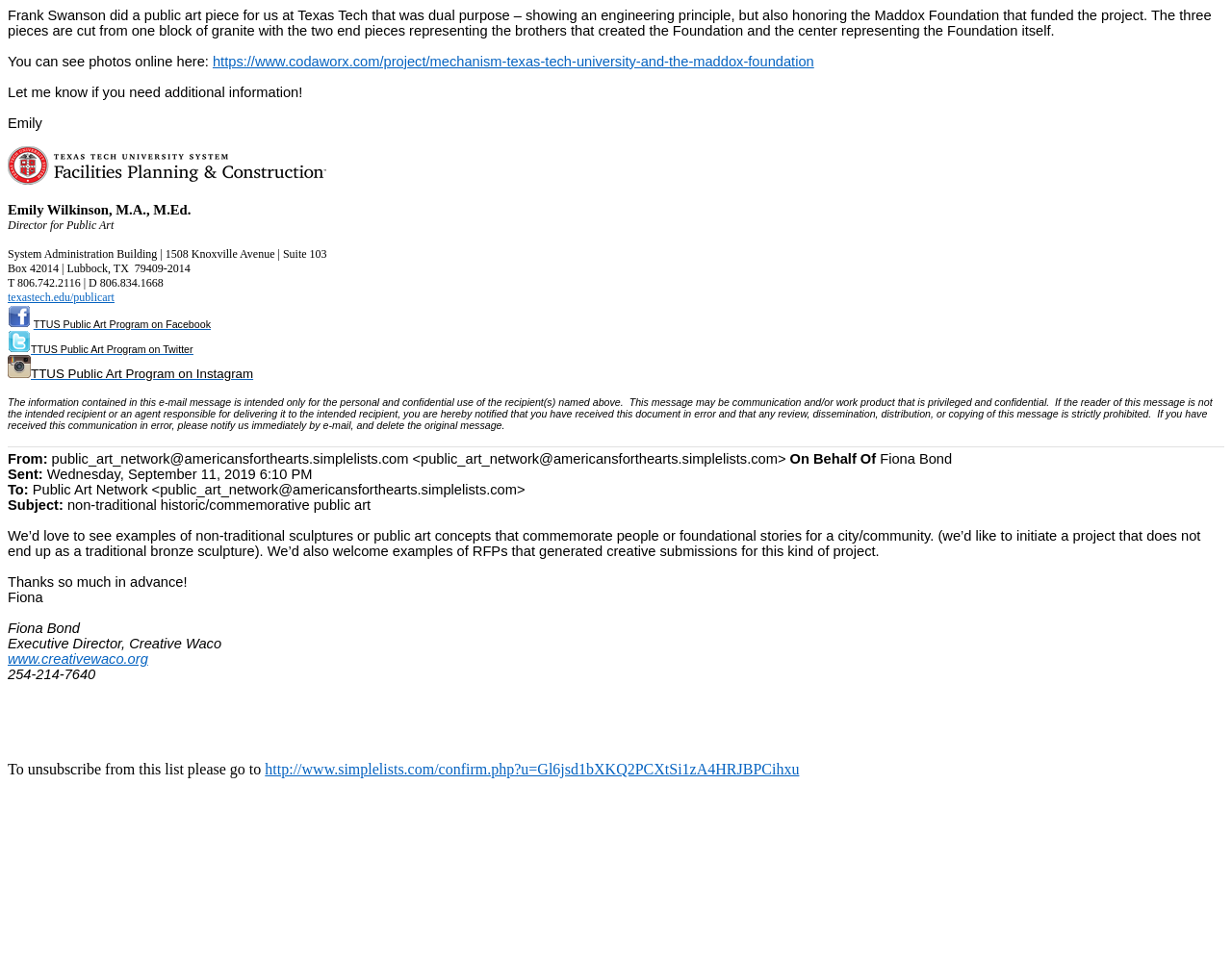Who is the director for public art?
Please provide a single word or phrase as your answer based on the screenshot.

Emily Wilkinson